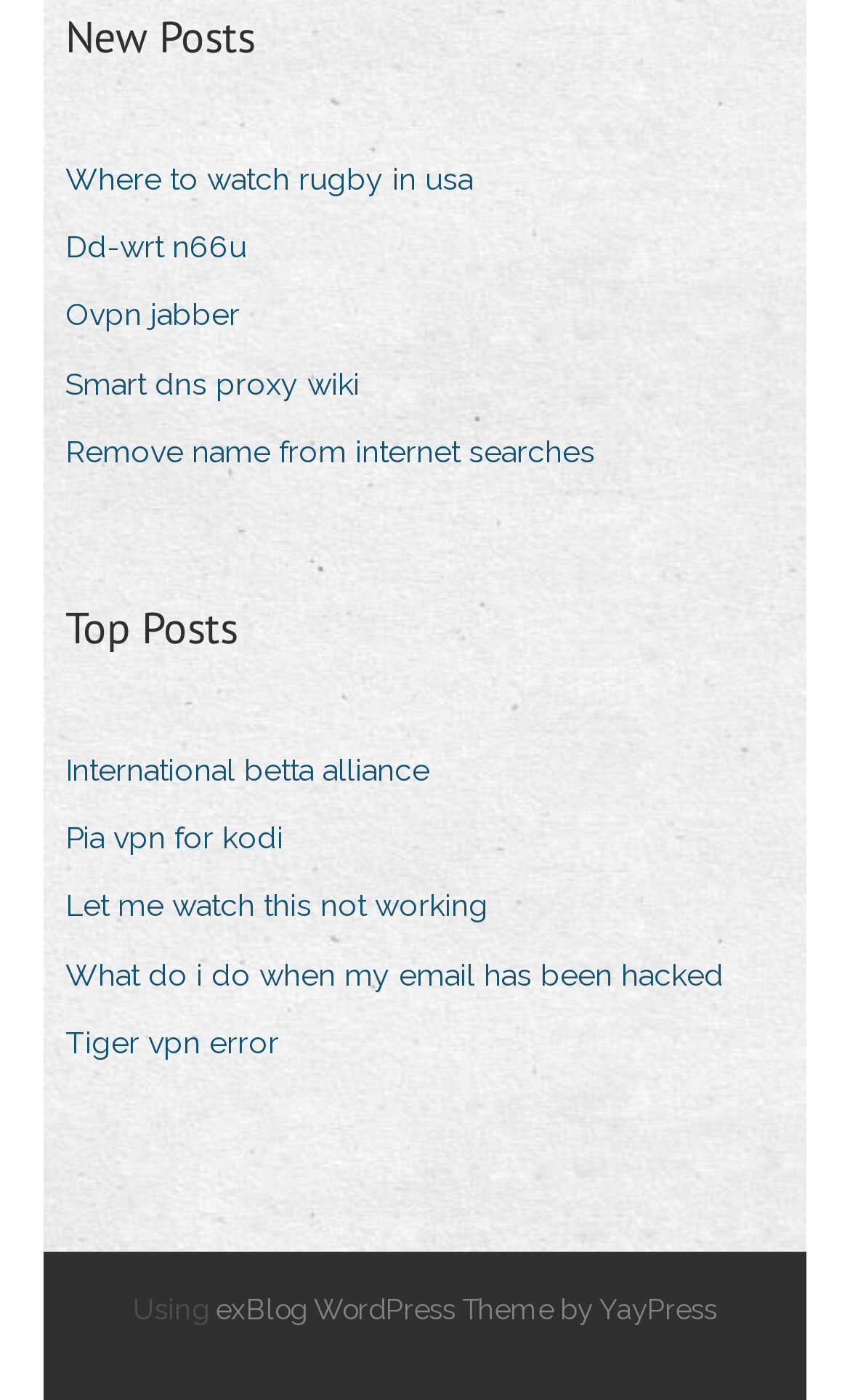Locate the bounding box coordinates of the element that needs to be clicked to carry out the instruction: "Learn about International Betta Alliance". The coordinates should be given as four float numbers ranging from 0 to 1, i.e., [left, top, right, bottom].

[0.077, 0.53, 0.544, 0.572]